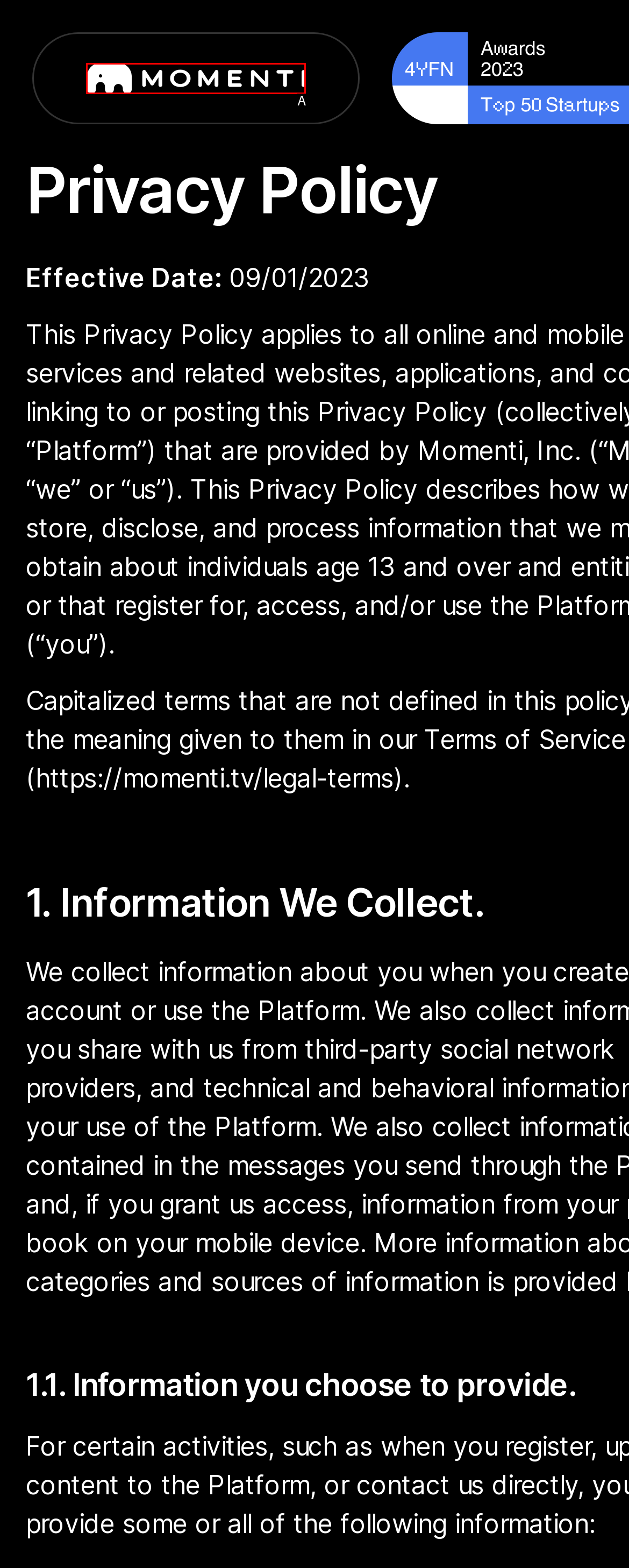Match the following description to the correct HTML element: title="Momenti" Indicate your choice by providing the letter.

A